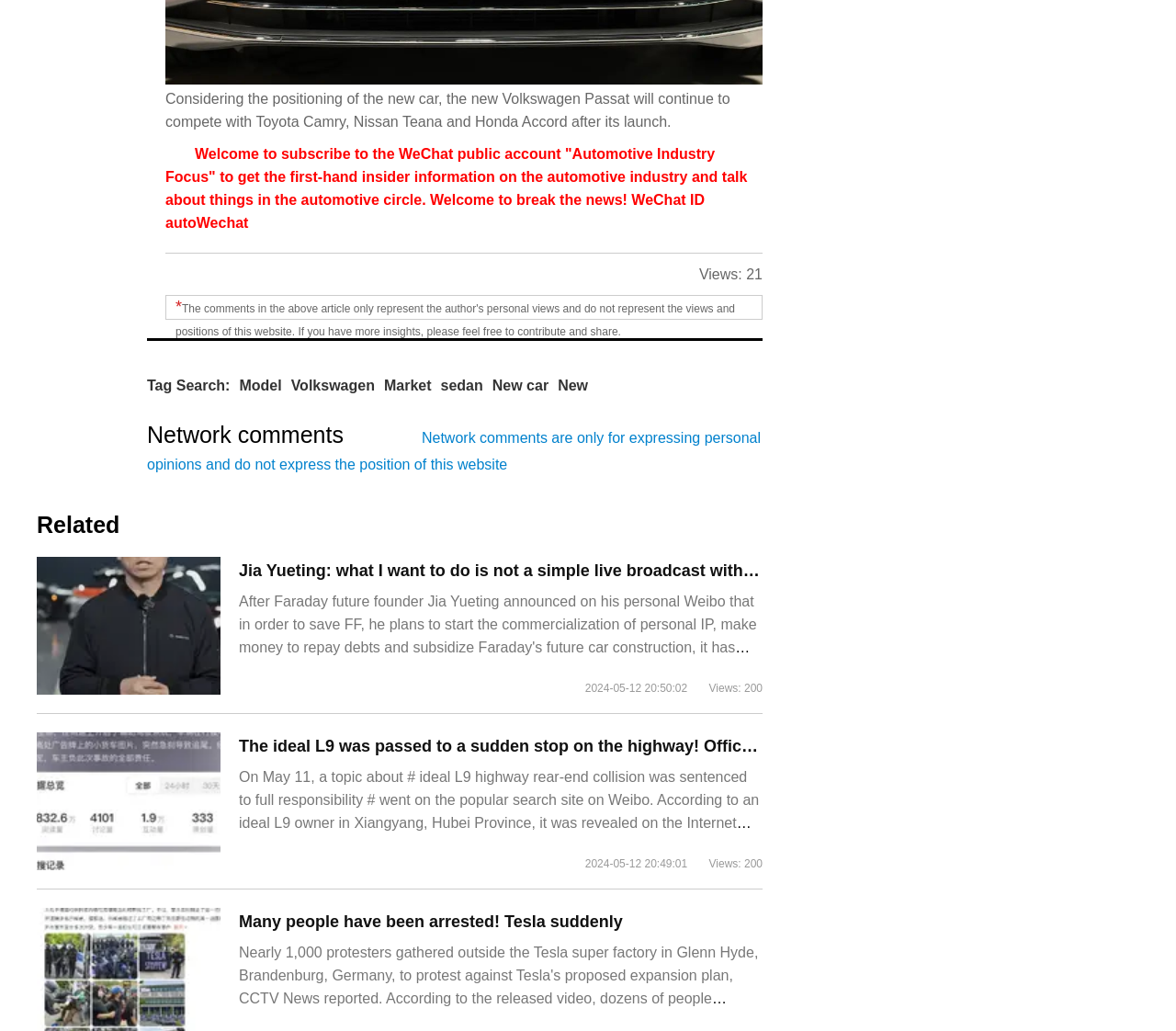Refer to the image and answer the question with as much detail as possible: What is the topic of the second article?

The second article is about Jia Yueting, the founder of Faraday Future, who plans to start the commercialization of personal IP to repay debts and subsidize Faraday's future car construction, and many netizens speculate that he may turn on the mode of live streaming with goods.